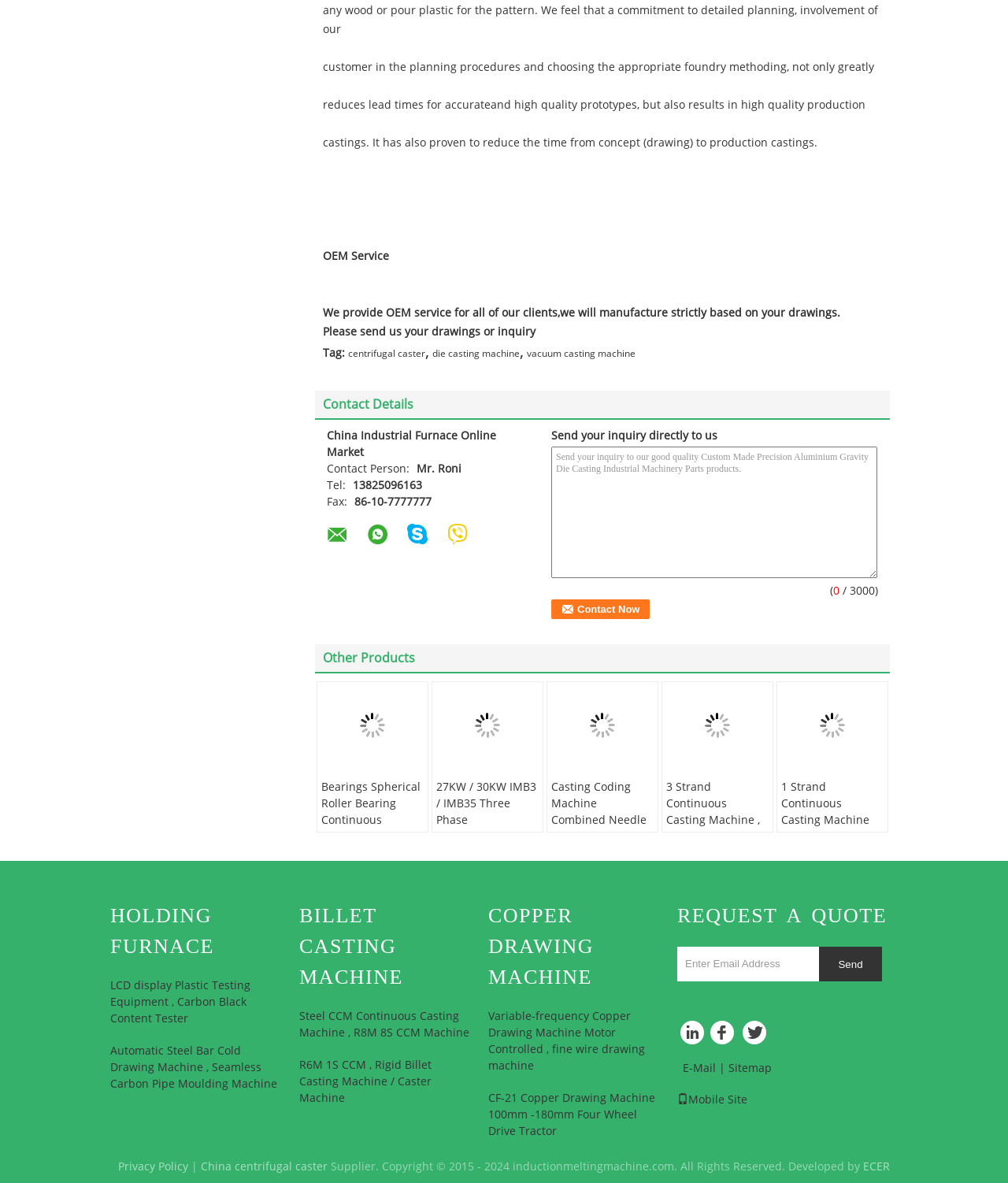Please mark the clickable region by giving the bounding box coordinates needed to complete this instruction: "Search the Berea College Magazine".

None